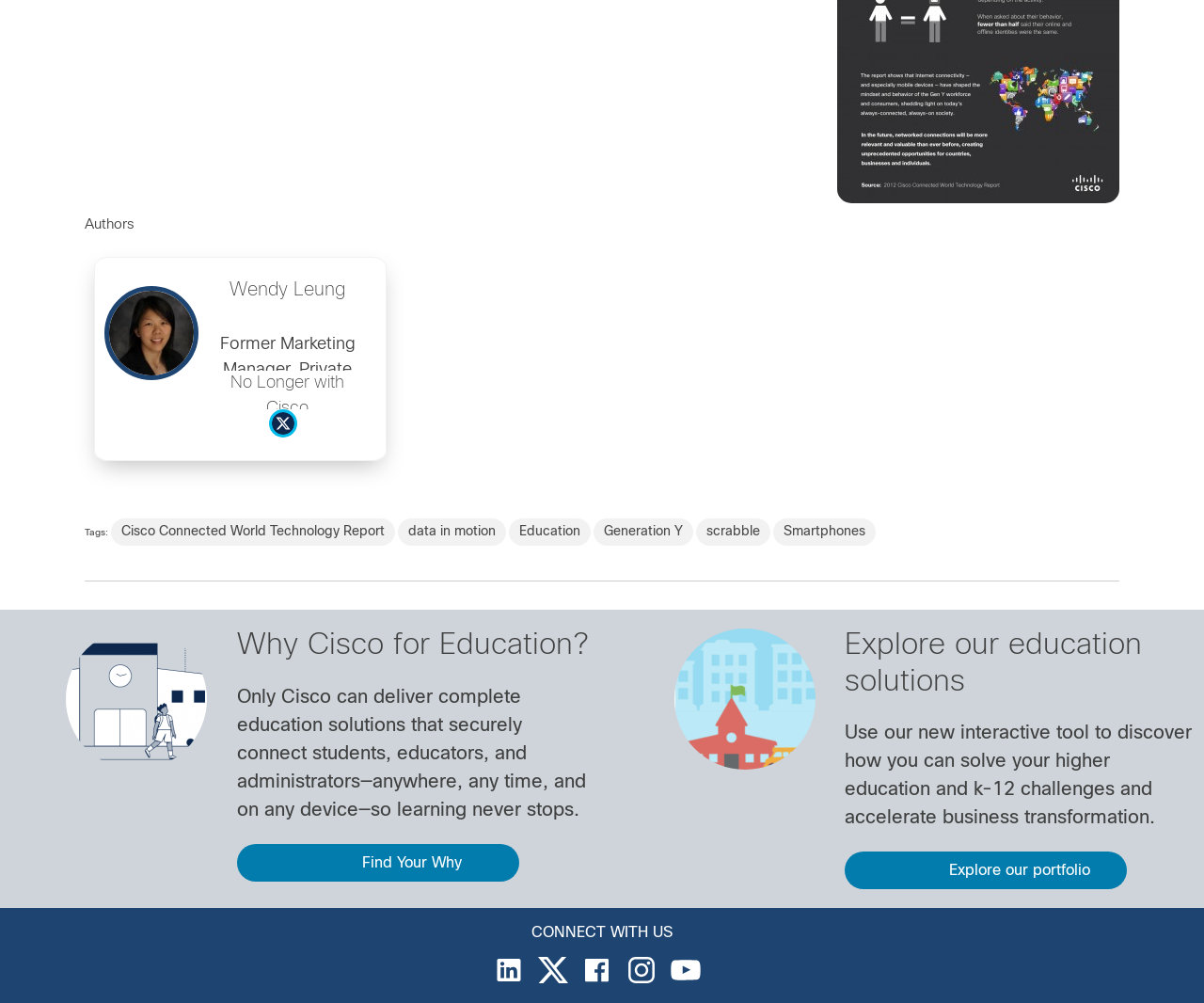How many social media links are at the bottom of the page?
Please give a detailed and thorough answer to the question, covering all relevant points.

At the bottom of the webpage, there are five social media links, each represented by an icon and a link. These links are for connecting with Cisco on various social media platforms.